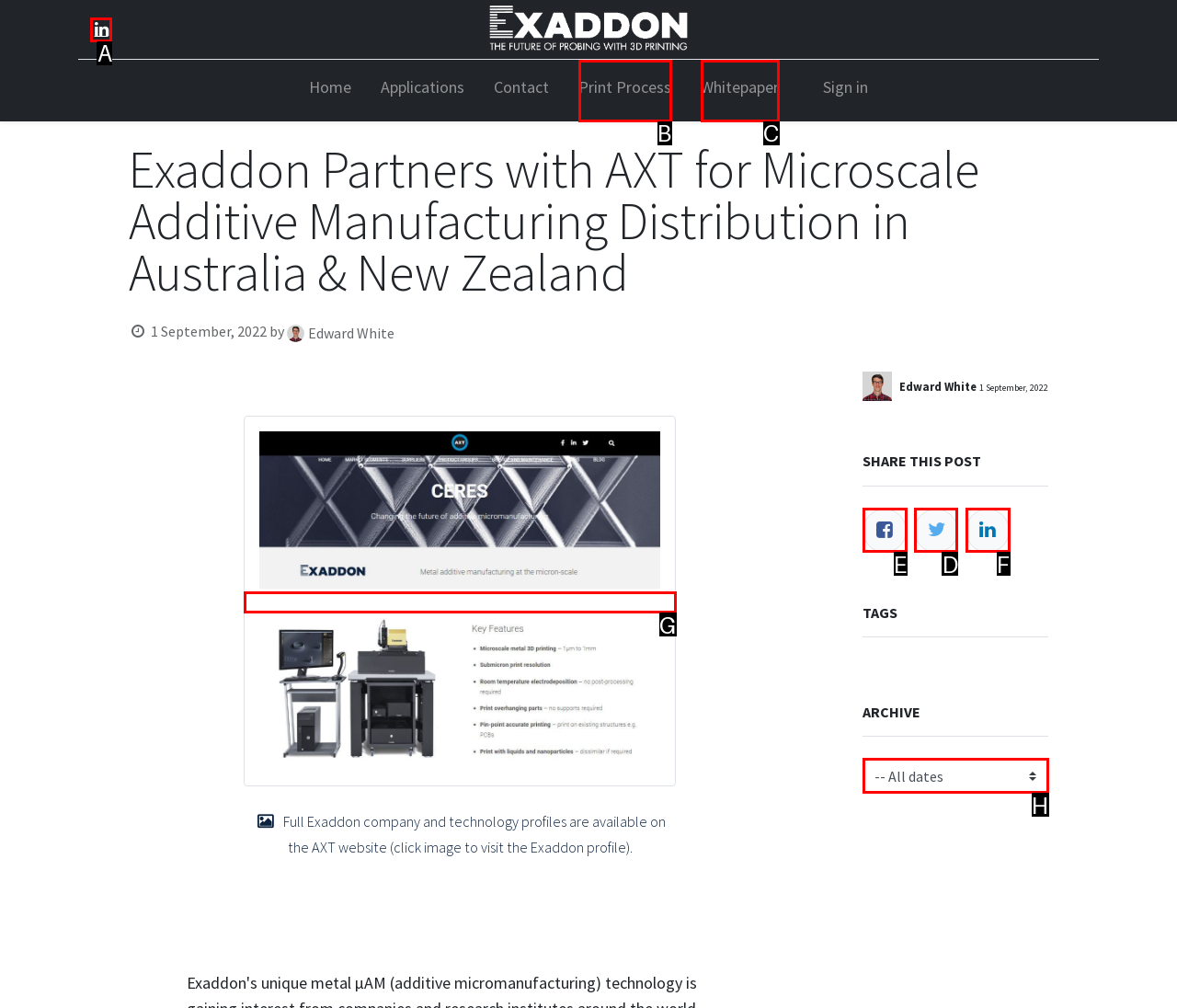Determine the letter of the UI element I should click on to complete the task: Click the Twitter link from the provided choices in the screenshot.

D